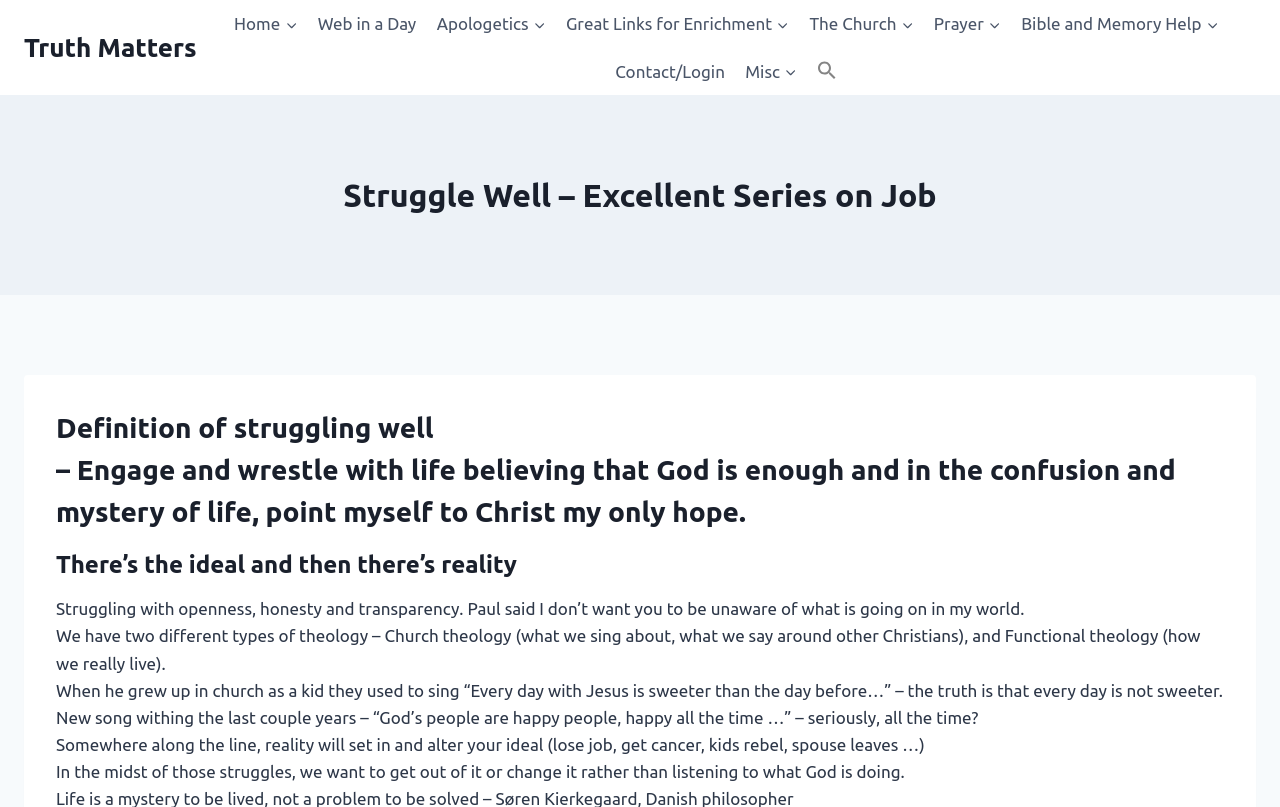Please locate the bounding box coordinates of the element that needs to be clicked to achieve the following instruction: "View the 'Prayer' section". The coordinates should be four float numbers between 0 and 1, i.e., [left, top, right, bottom].

[0.722, 0.0, 0.79, 0.059]